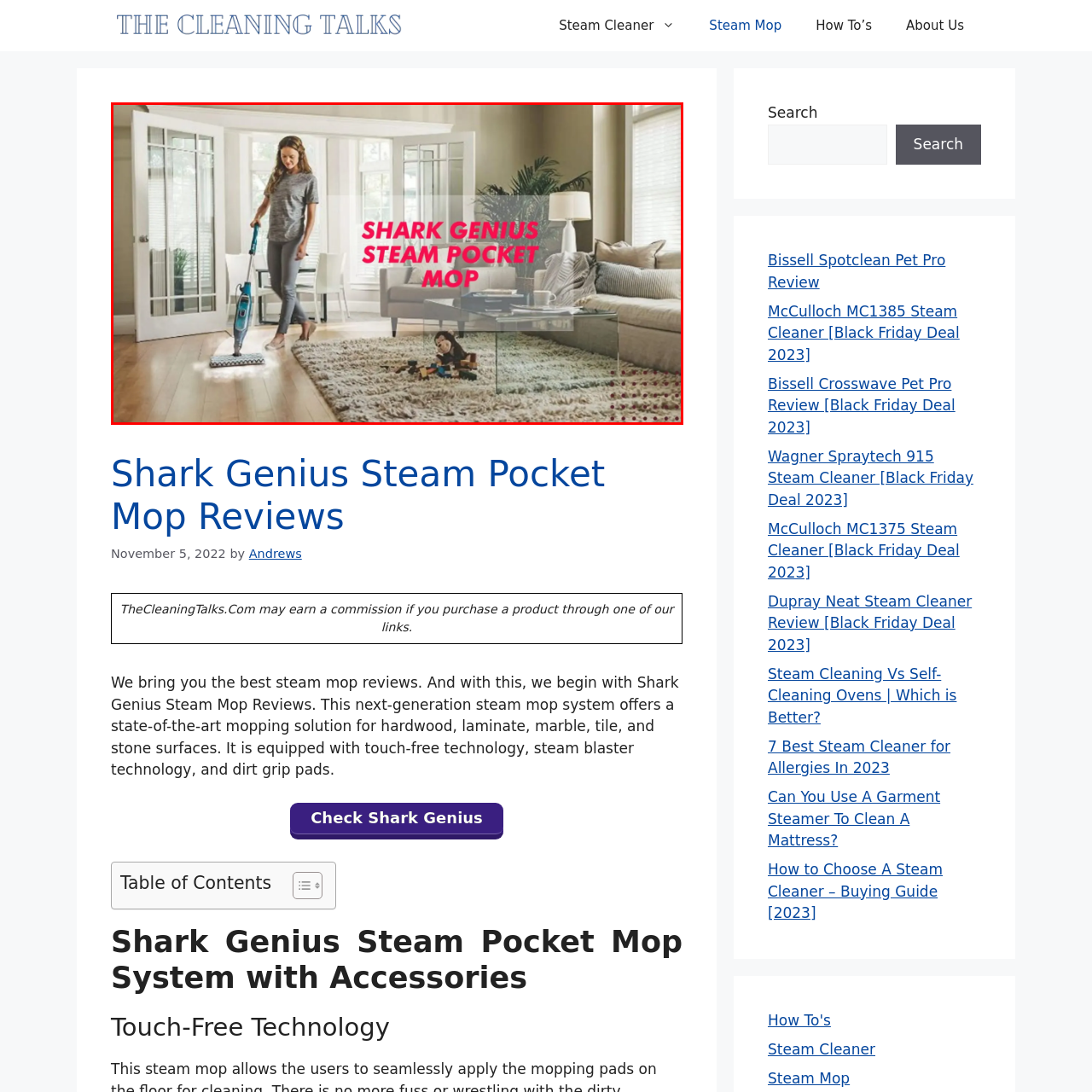Provide a comprehensive description of the image located within the red boundary.

In a bright and airy living room, a woman is seen using the Shark Genius Steam Pocket Mop on her wooden floor. She wears a casual gray T-shirt and light gray pants, gracefully maneuvering the mop as she cleans the space. The mop features a sleek design with blue accents and emits a stream of steam, highlighting its modern technology. Surrounding her, the room is decorated with lush greenery, a stylish glass coffee table, and a cozy area rug that provides a warm contrast to the polished wooden floor. The image is overlaid with the text "SHARK GENIUS STEAM POCKET MOP," emphasizing the focus on this innovative cleaning tool that promises efficient maintenance of various flooring types.